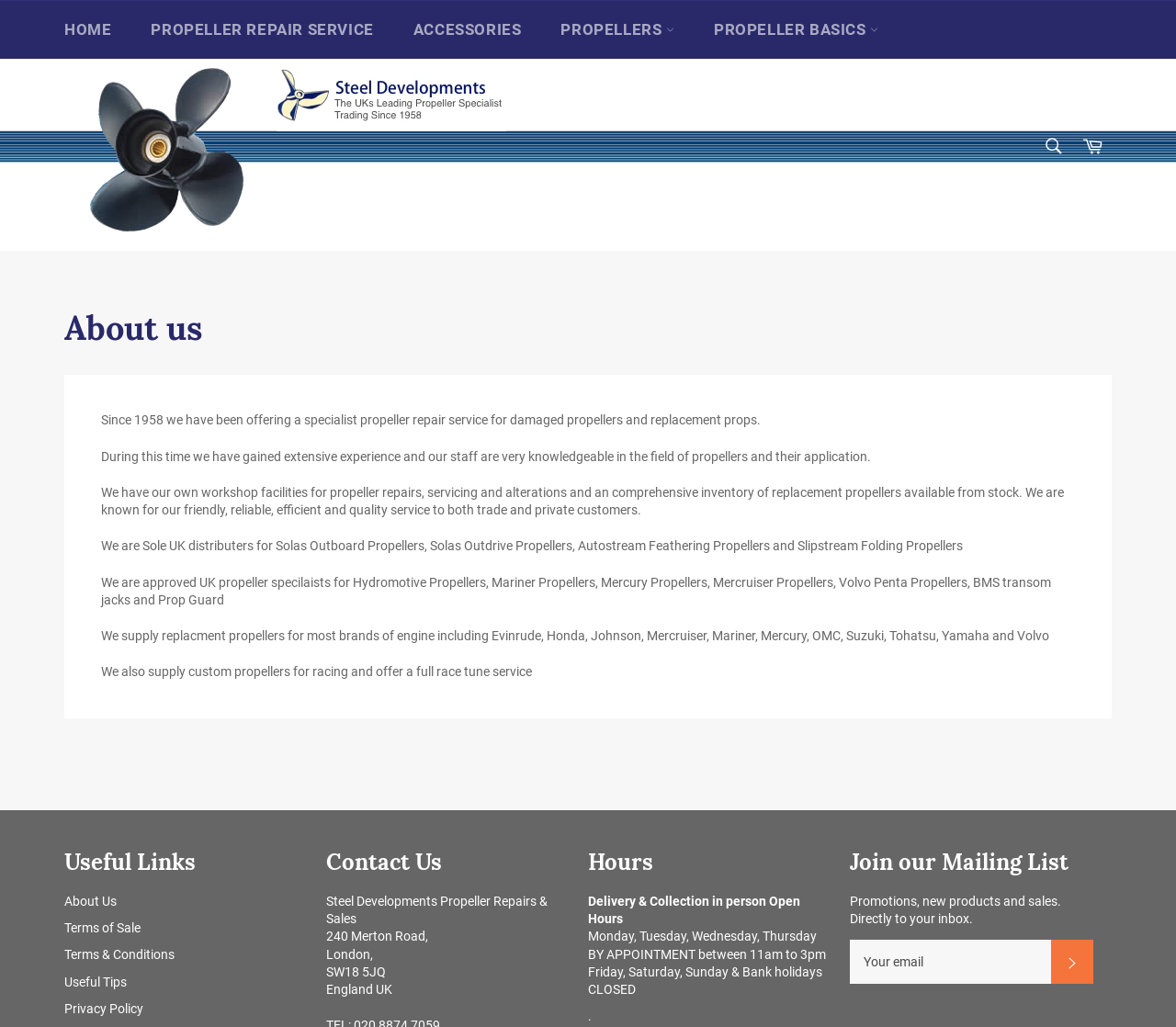Give the bounding box coordinates for the element described as: "Accessories".

[0.336, 0.001, 0.459, 0.058]